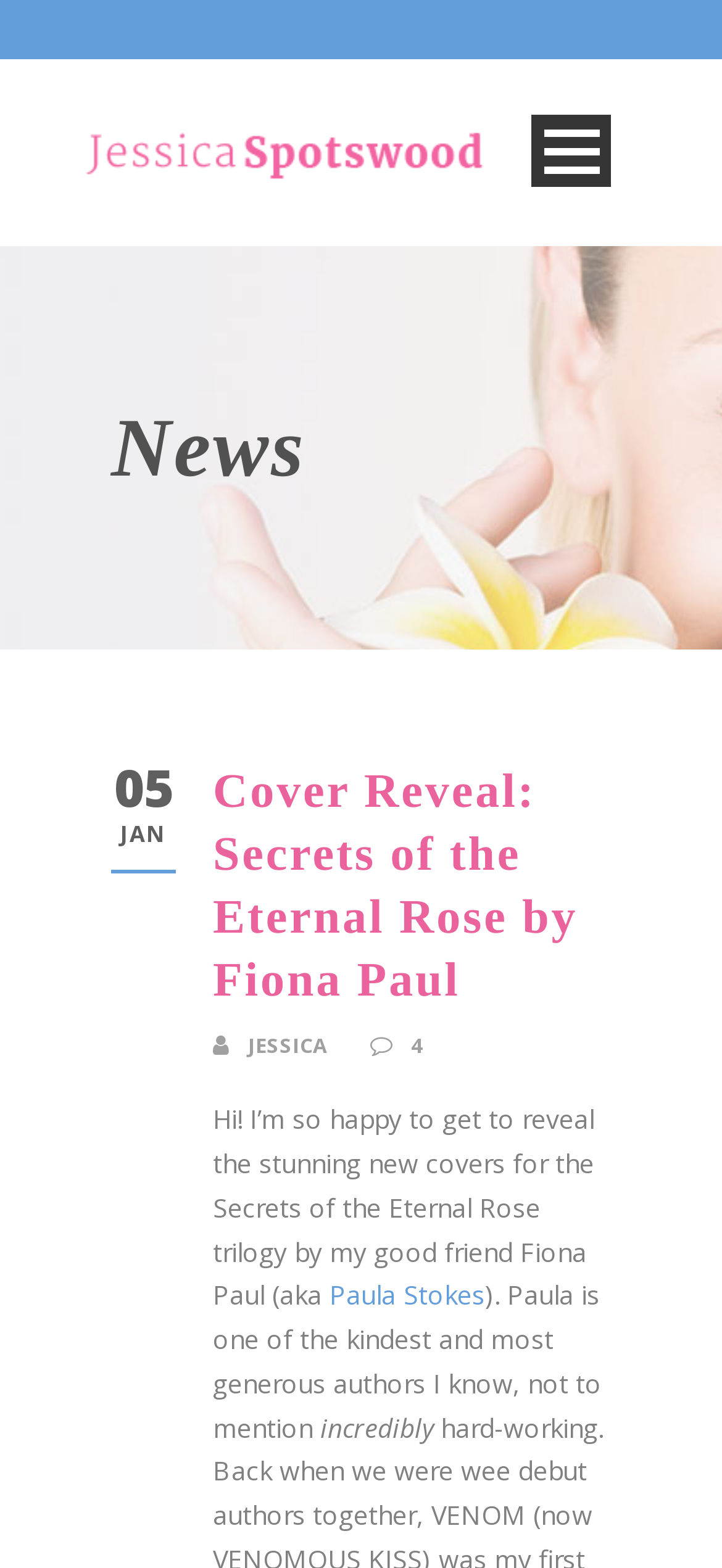Pinpoint the bounding box coordinates of the clickable element to carry out the following instruction: "Visit Jessica's page."

[0.344, 0.658, 0.454, 0.676]